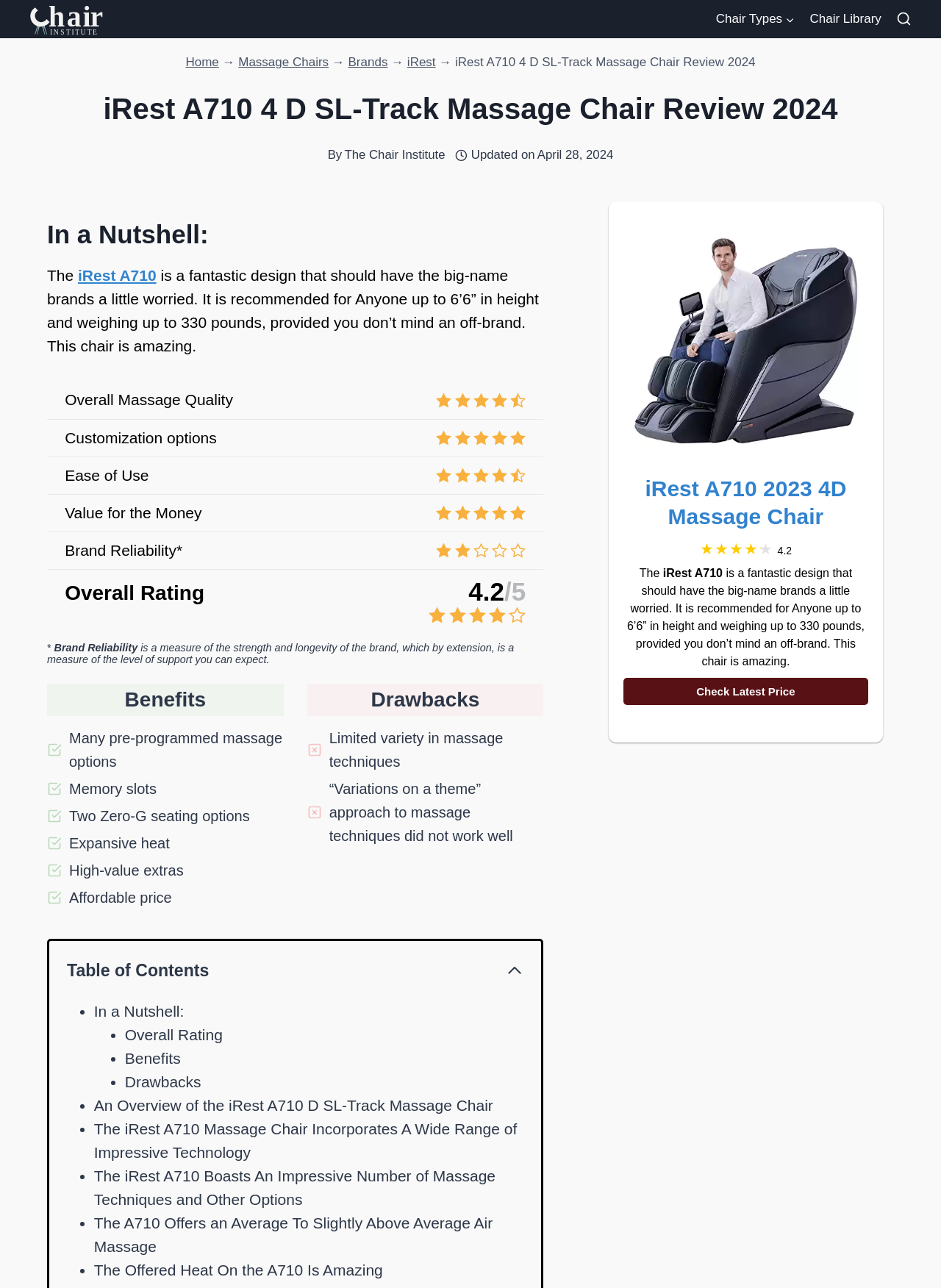Please find the bounding box for the UI component described as follows: "Events".

None